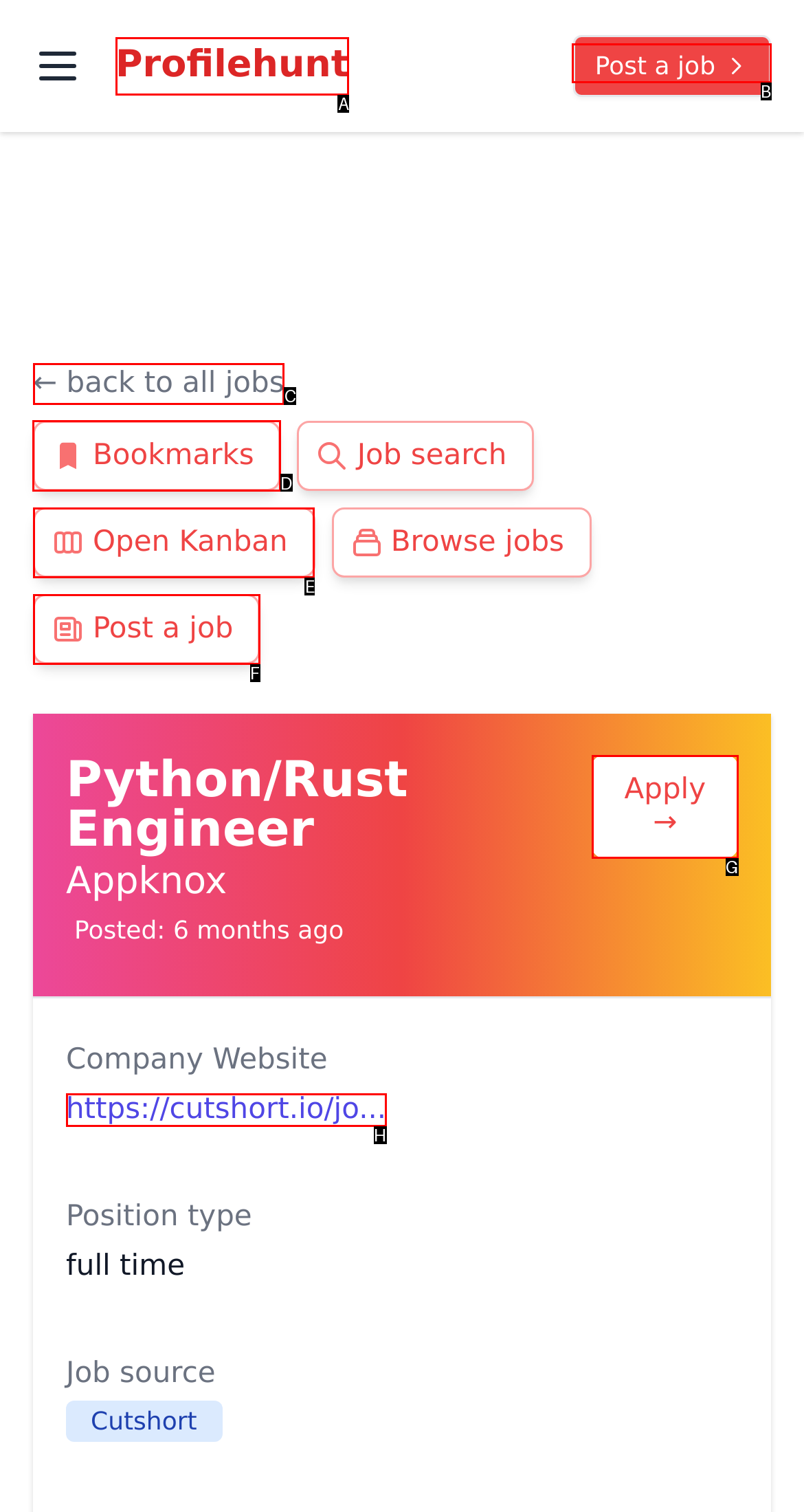Point out the correct UI element to click to carry out this instruction: access the fifteenth link
Answer with the letter of the chosen option from the provided choices directly.

None